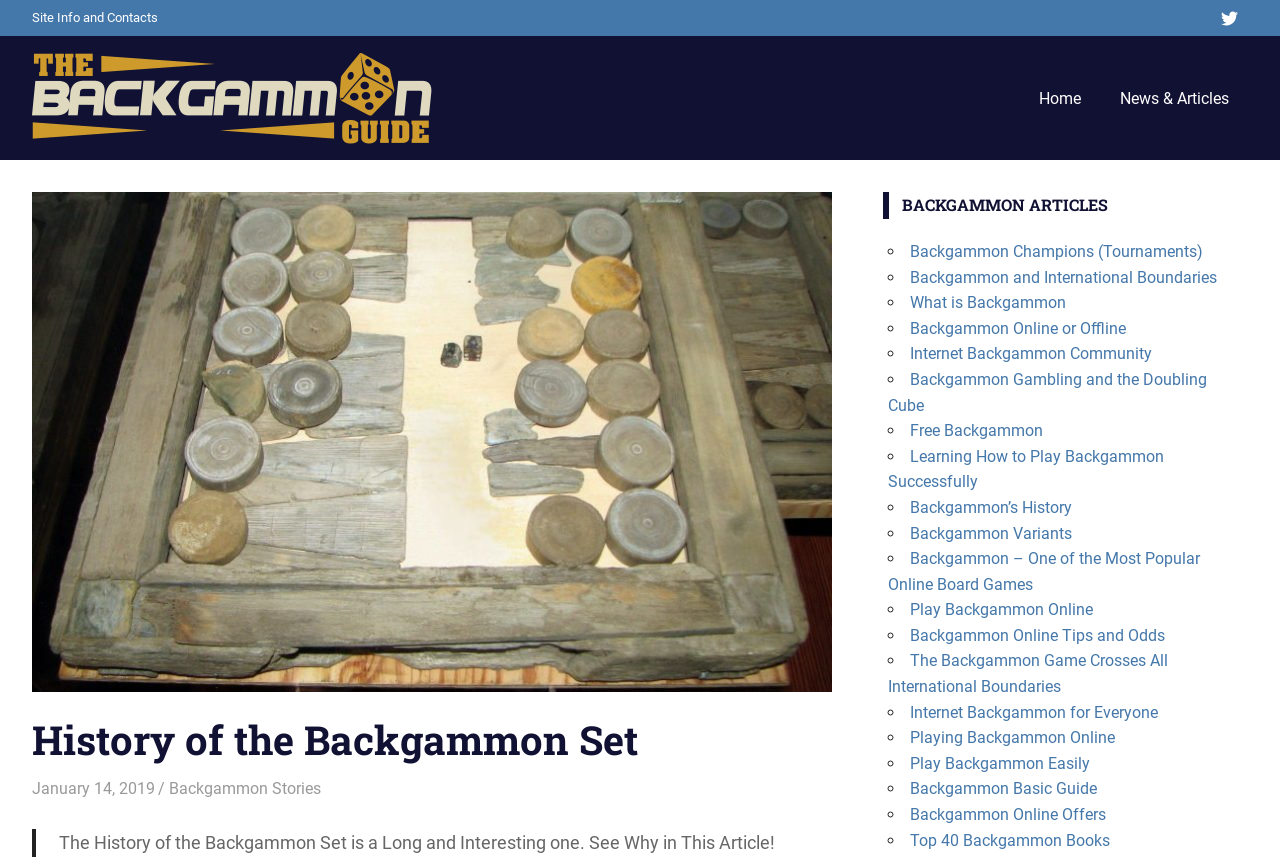What is the website's primary menu located?
Give a single word or phrase answer based on the content of the image.

Right side